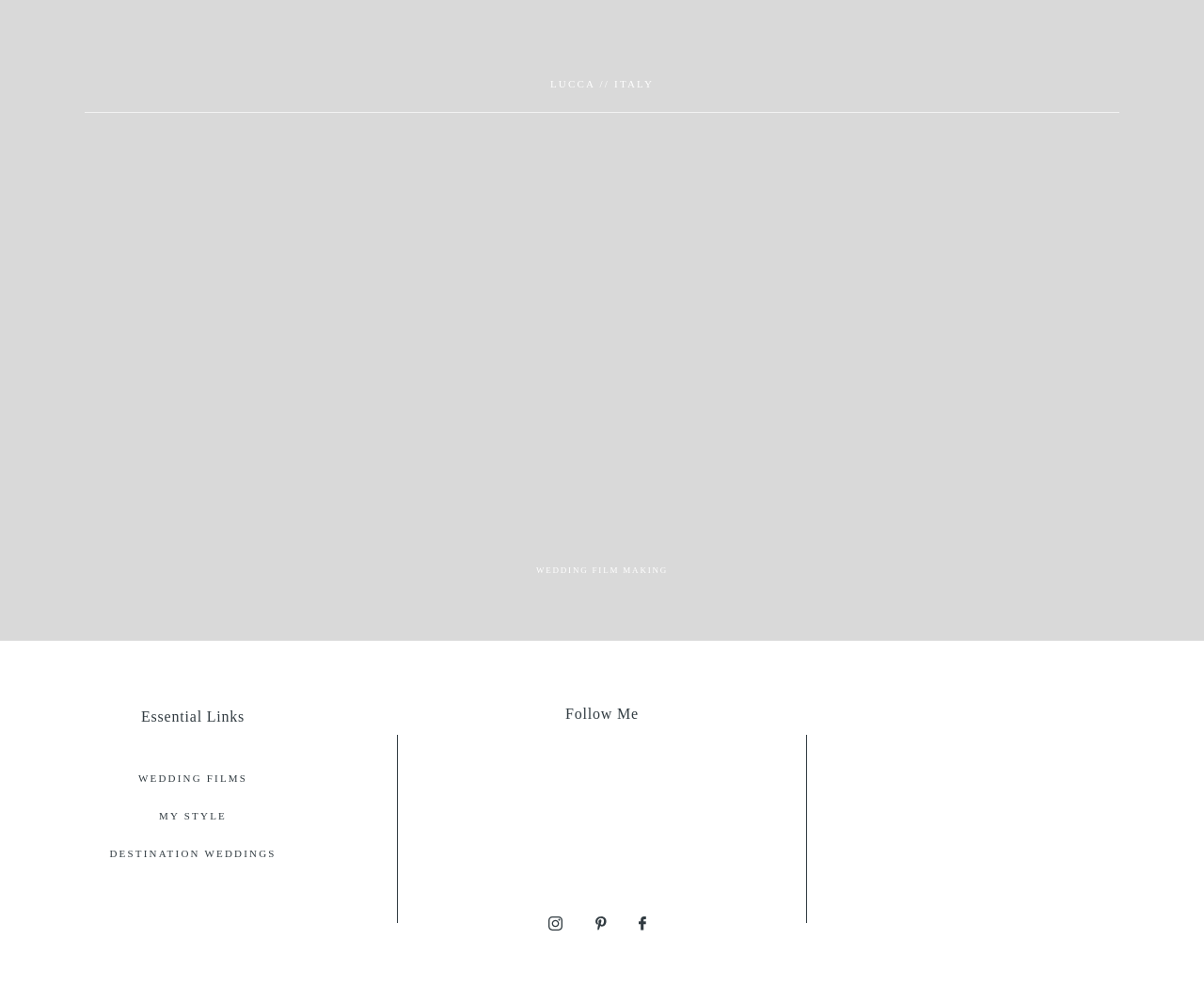How many links are there in the Essential Links section?
Look at the image and respond with a one-word or short phrase answer.

7